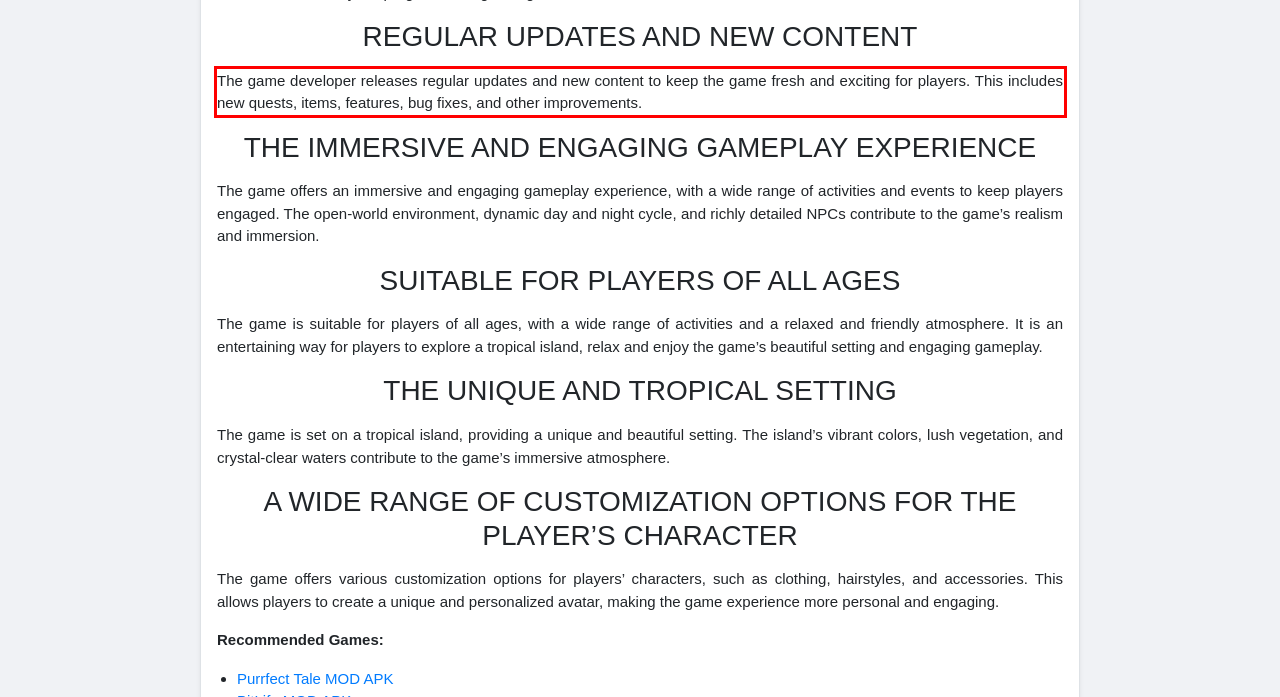Perform OCR on the text inside the red-bordered box in the provided screenshot and output the content.

The game developer releases regular updates and new content to keep the game fresh and exciting for players. This includes new quests, items, features, bug fixes, and other improvements.